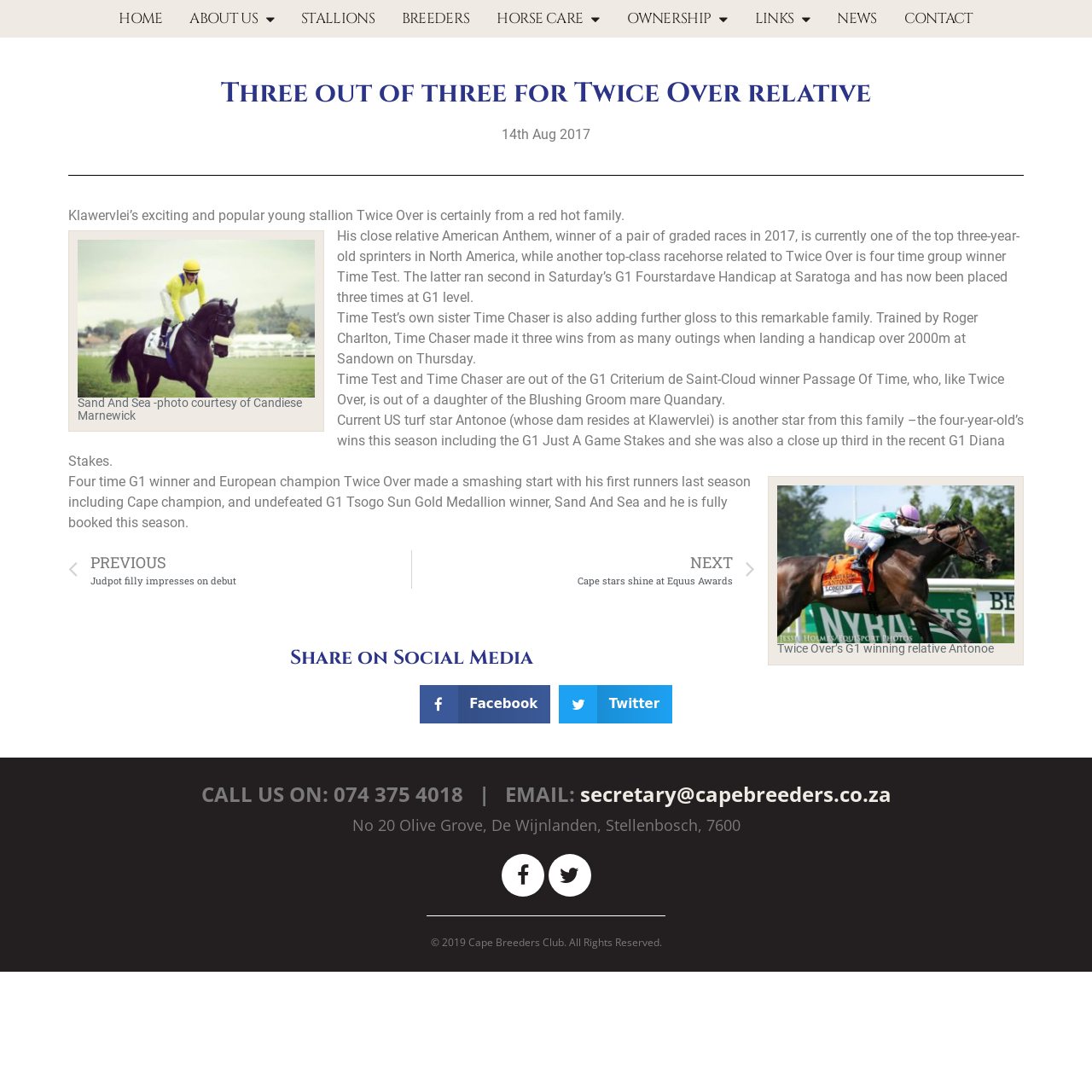What is the name of the horse that won the G1 Tsogo Sun Gold Medallion?
Look at the screenshot and provide an in-depth answer.

The article mentions 'Cape champion, and undefeated G1 Tsogo Sun Gold Medallion winner, Sand And Sea' which indicates that Sand And Sea is the horse that won the G1 Tsogo Sun Gold Medallion.